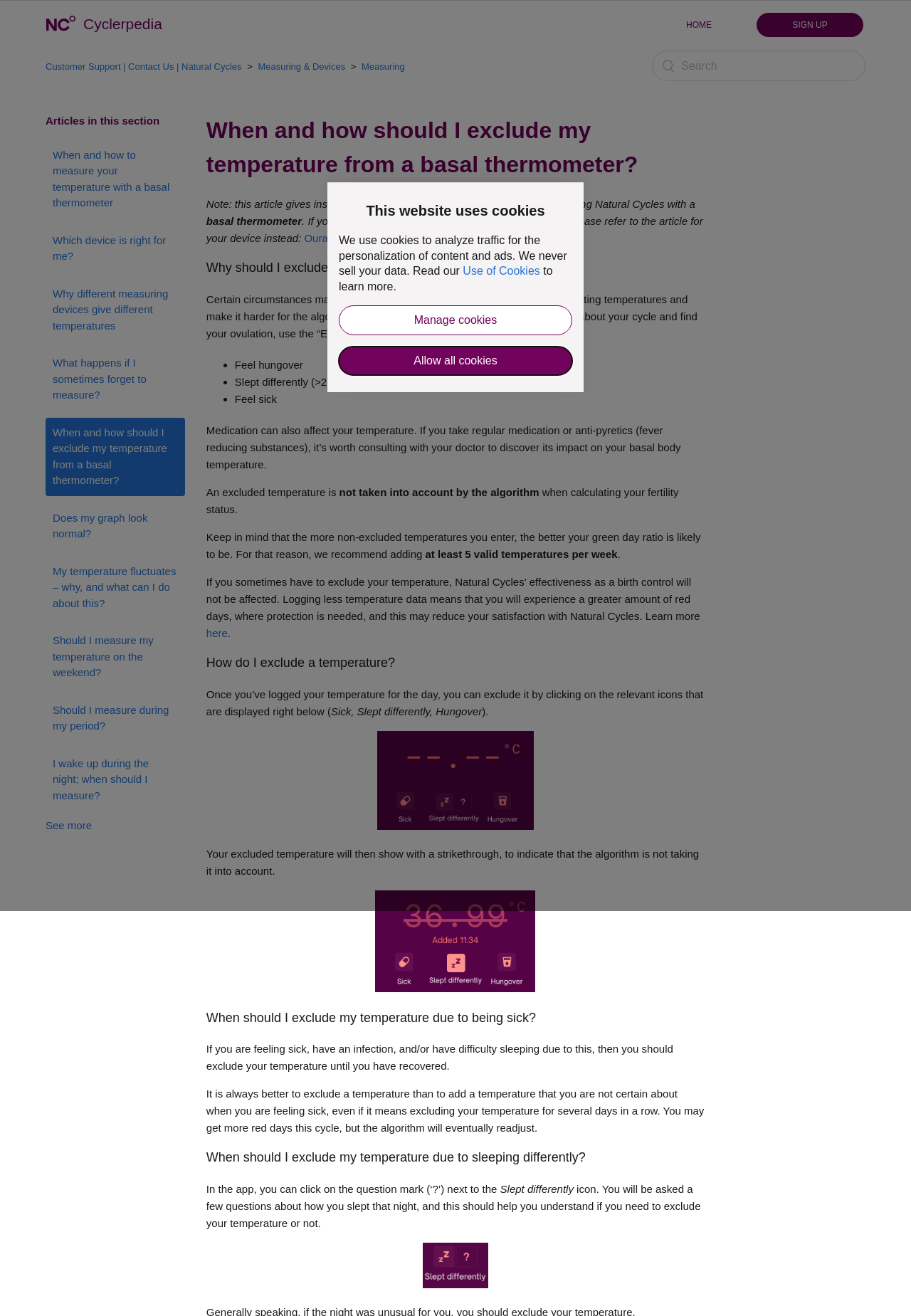Give a one-word or one-phrase response to the question:
What is the purpose of the 'Exclude temperature' function in the app?

To help algorithm track cycle